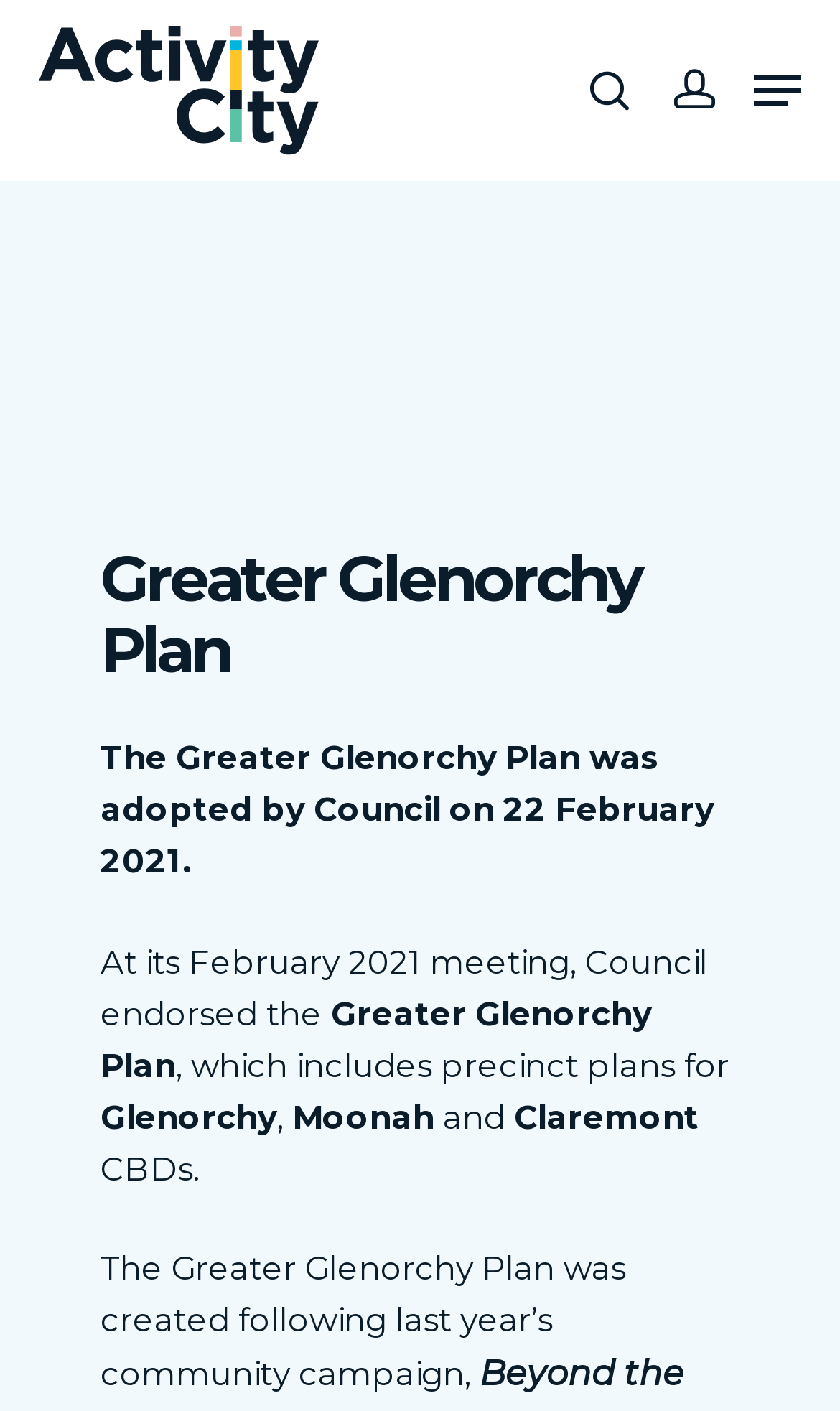Determine the bounding box for the described HTML element: "About". Ensure the coordinates are four float numbers between 0 and 1 in the format [left, top, right, bottom].

[0.63, 0.218, 0.784, 0.254]